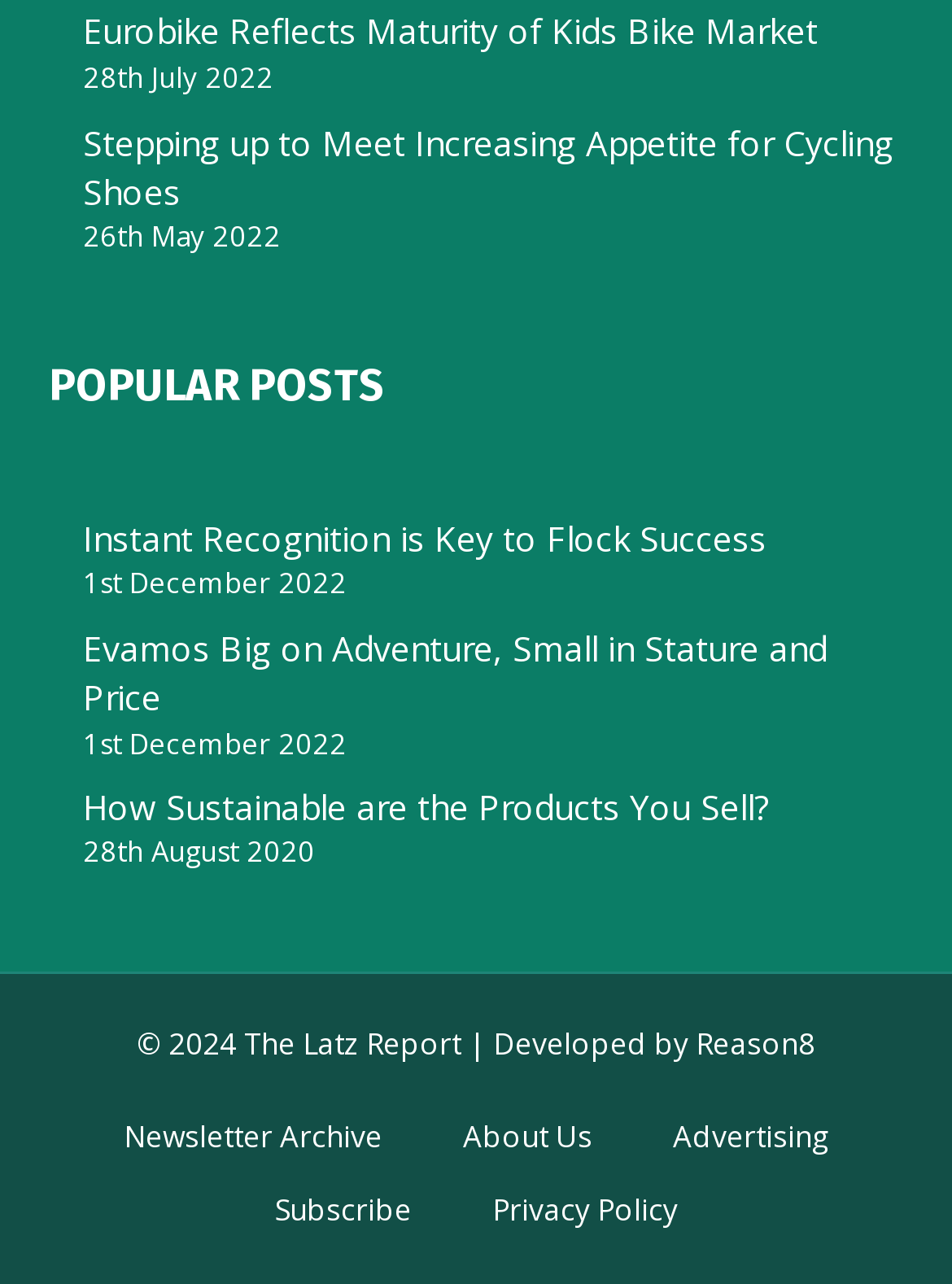Indicate the bounding box coordinates of the clickable region to achieve the following instruction: "Subscribe to the newsletter."

[0.25, 0.925, 0.471, 0.982]